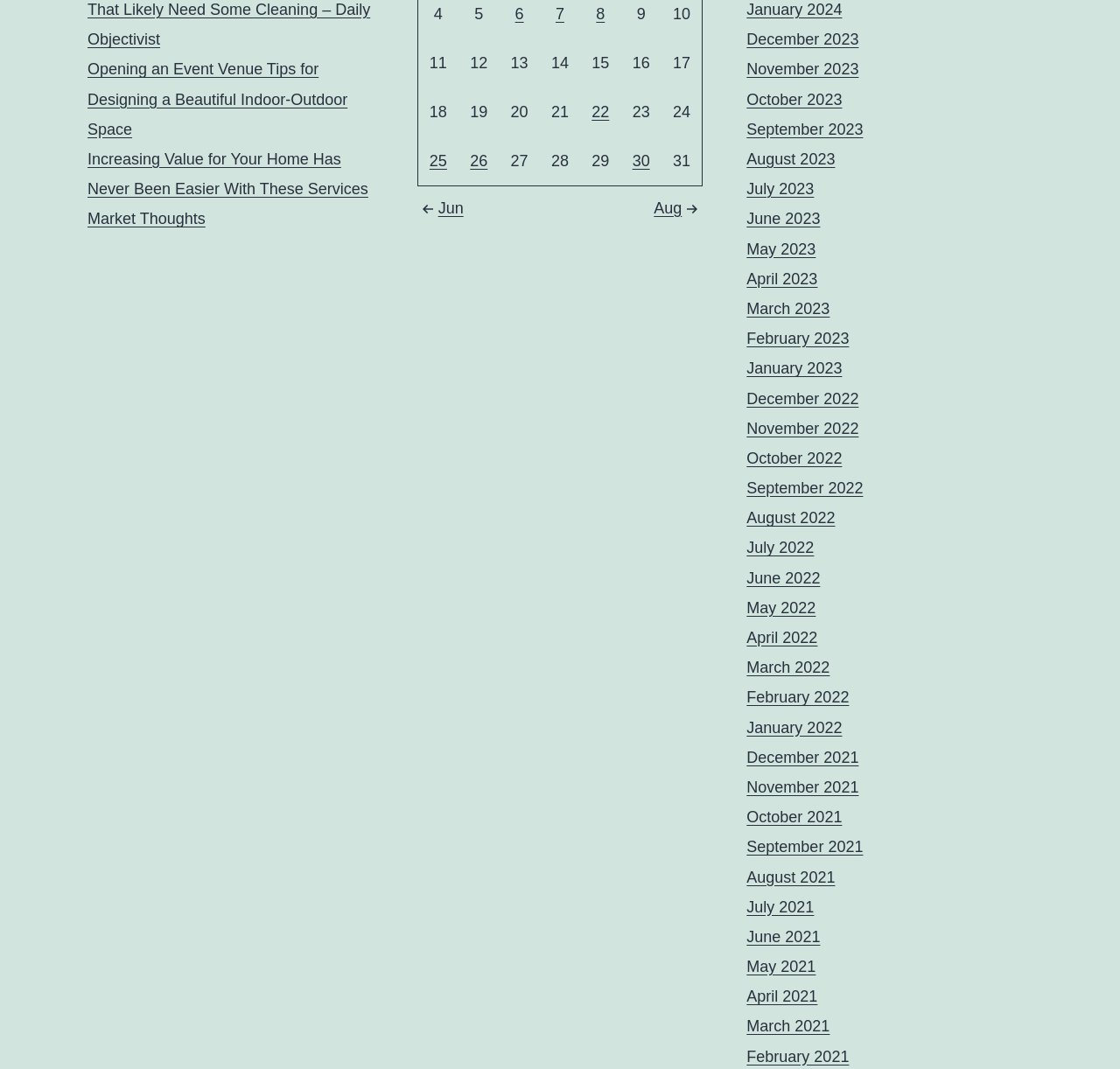Using the details in the image, give a detailed response to the question below:
What is the date range of the posts in the grid?

The grid cells contain links to posts published on July 6, 7, 8, 22, 25, 26, and 30, 2022, so the answer is 'July 6, 2022 to July 30, 2022'.